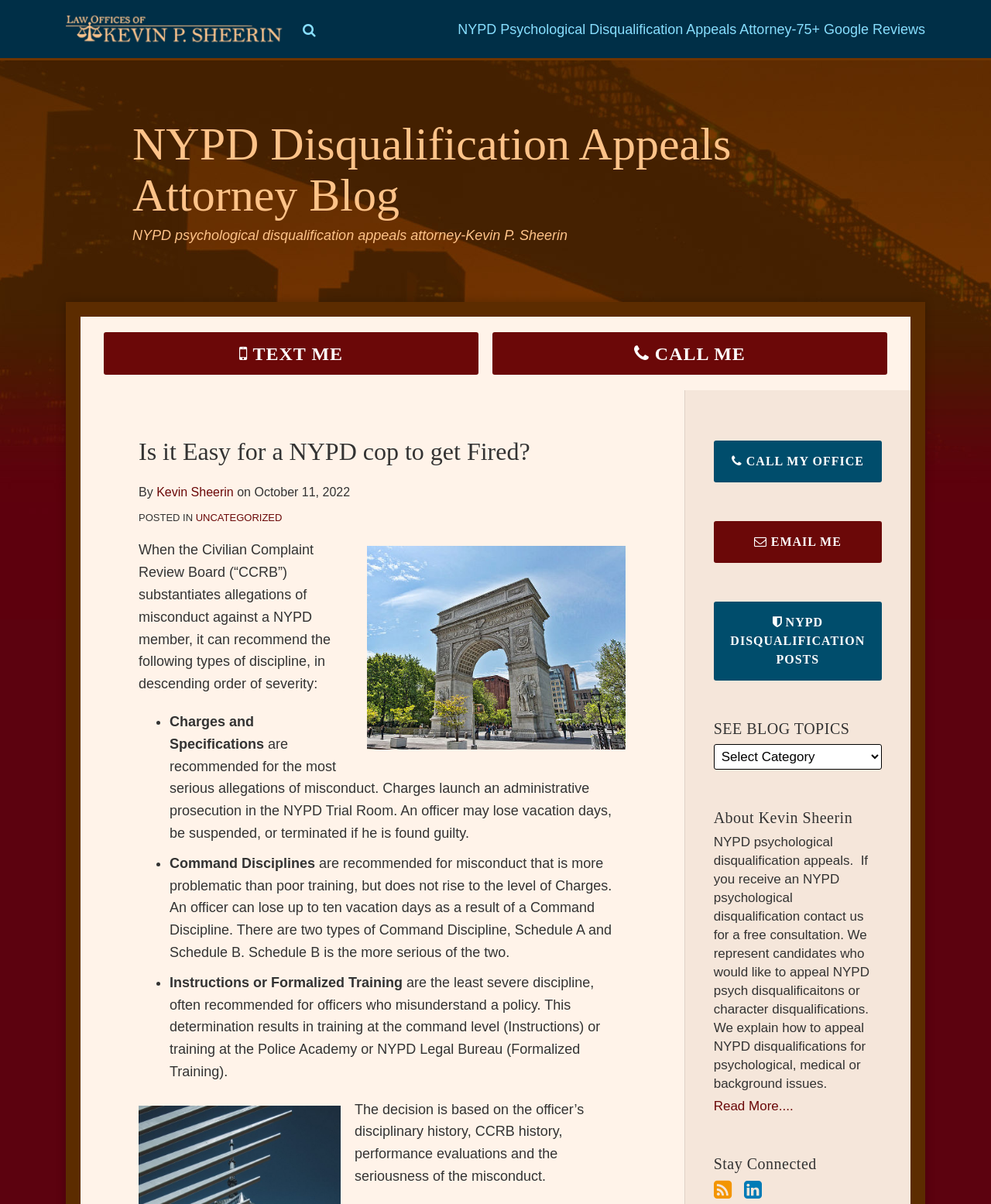What are the three types of discipline recommended by the CCRB?
Please provide a comprehensive answer based on the visual information in the image.

The question asks for the three types of discipline recommended by the CCRB. By reading the content of the blog post, we can see that the CCRB recommends three types of discipline: Charges and Specifications, Command Disciplines, and Instructions or Formalized Training.